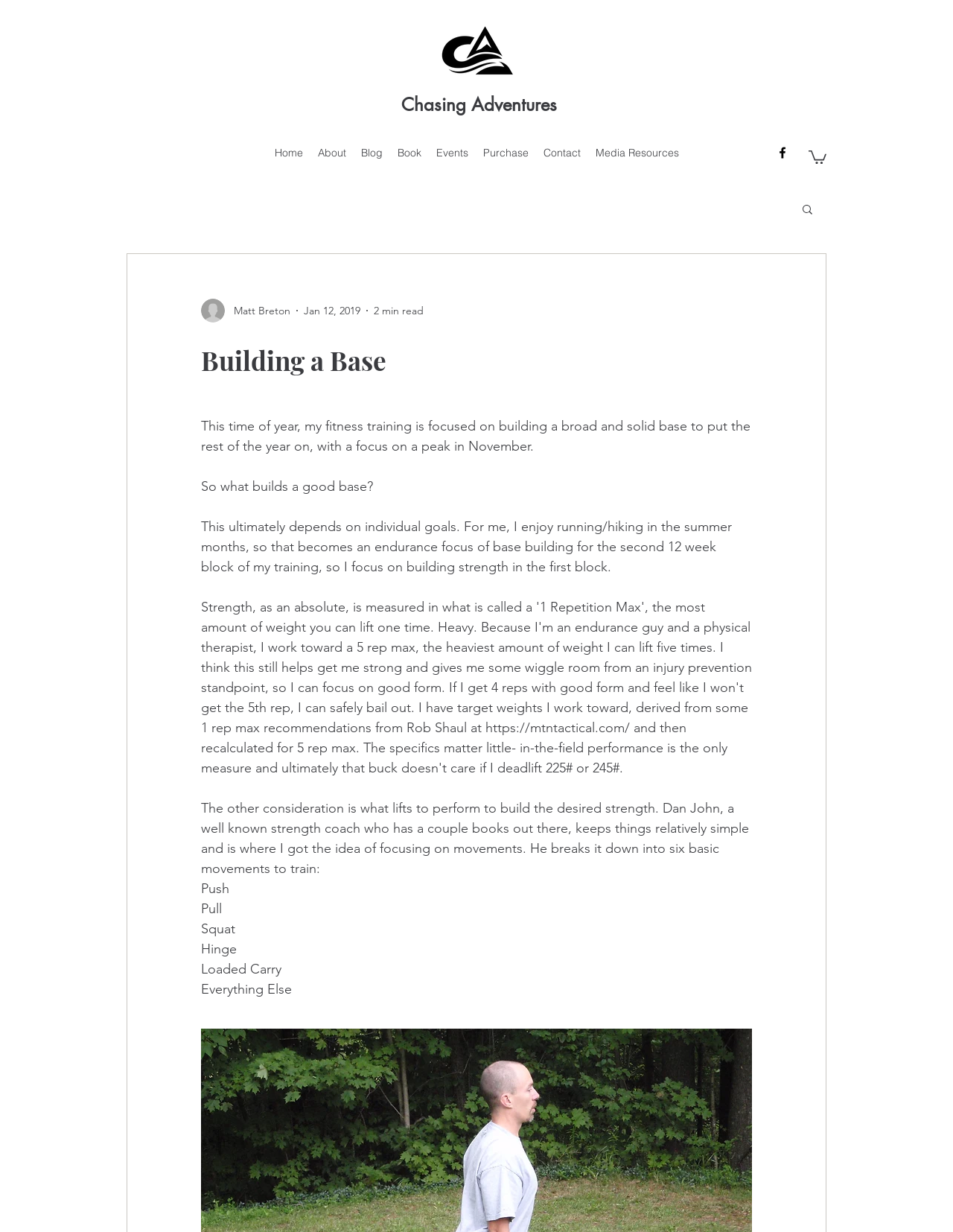Please specify the bounding box coordinates in the format (top-left x, top-left y, bottom-right x, bottom-right y), with all values as floating point numbers between 0 and 1. Identify the bounding box of the UI element described by: Contact

[0.562, 0.115, 0.617, 0.133]